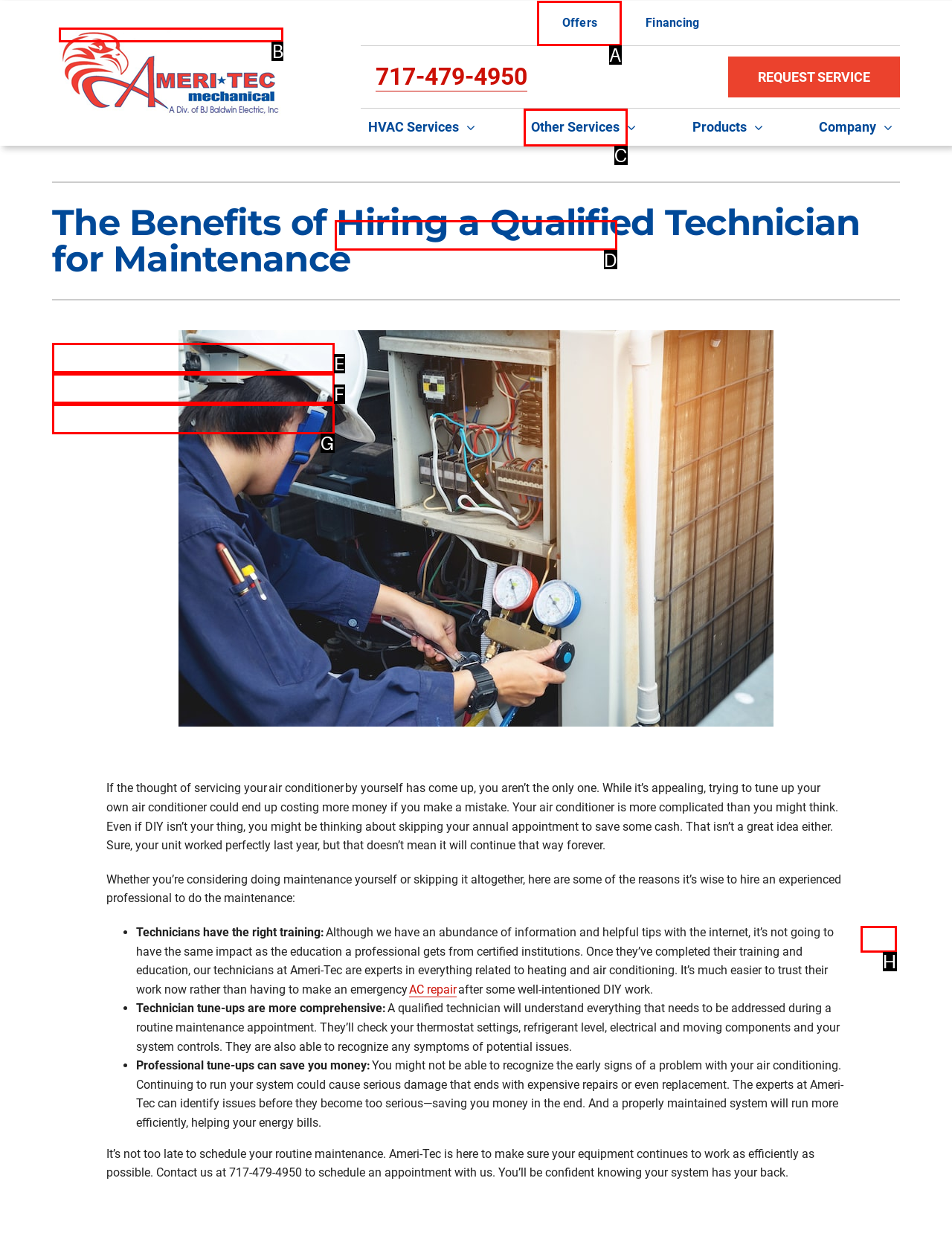Indicate which red-bounded element should be clicked to perform the task: Learn more about 'Air Conditioner Maintenance' Answer with the letter of the correct option.

D